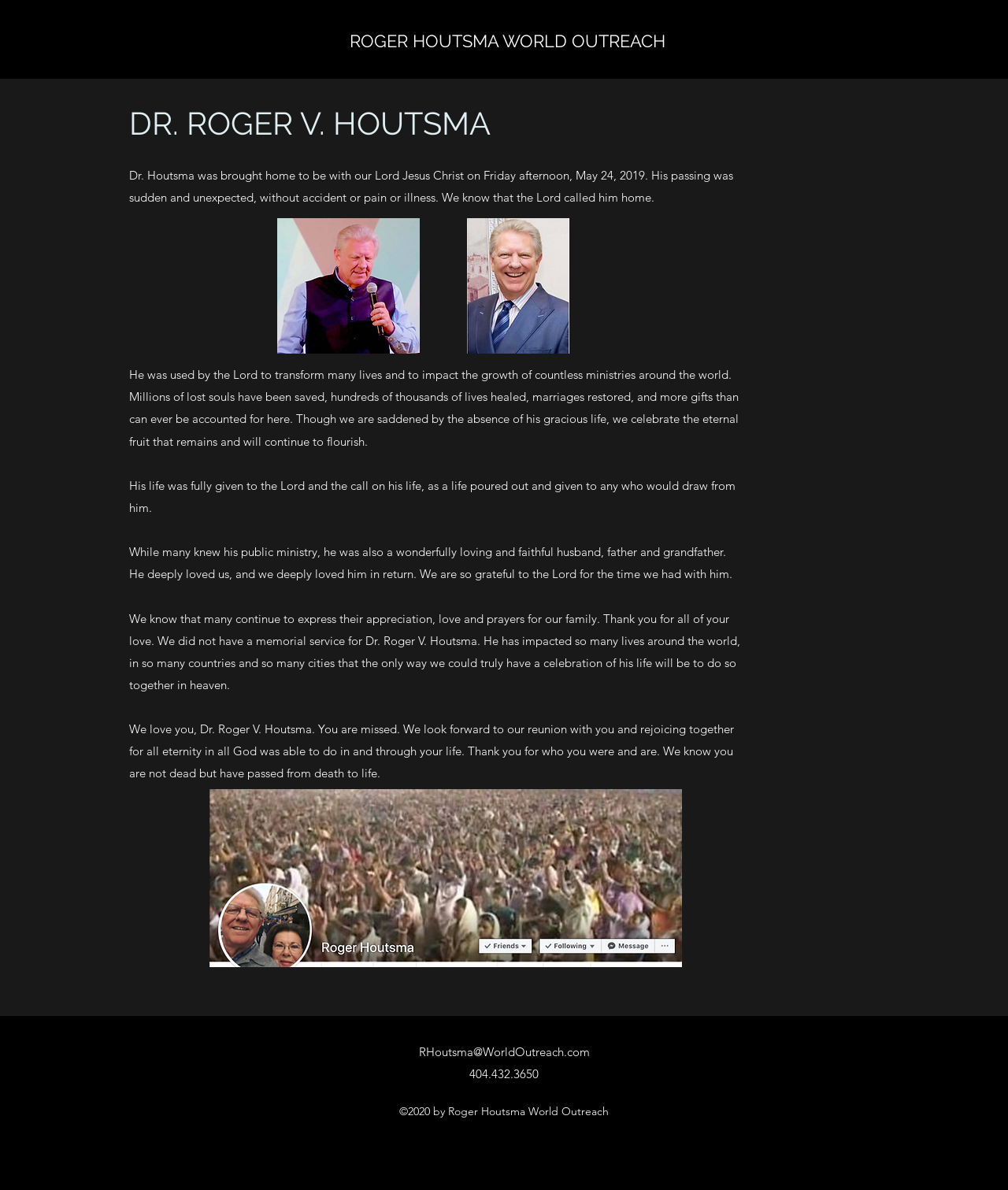Based on the image, provide a detailed response to the question:
What is the date of Dr. Houtsma's passing?

The date of Dr. Houtsma's passing is May 24, 2019, as stated in the text 'Dr. Houtsma was brought home to be with our Lord Jesus Christ on Friday afternoon, May 24, 2019.'